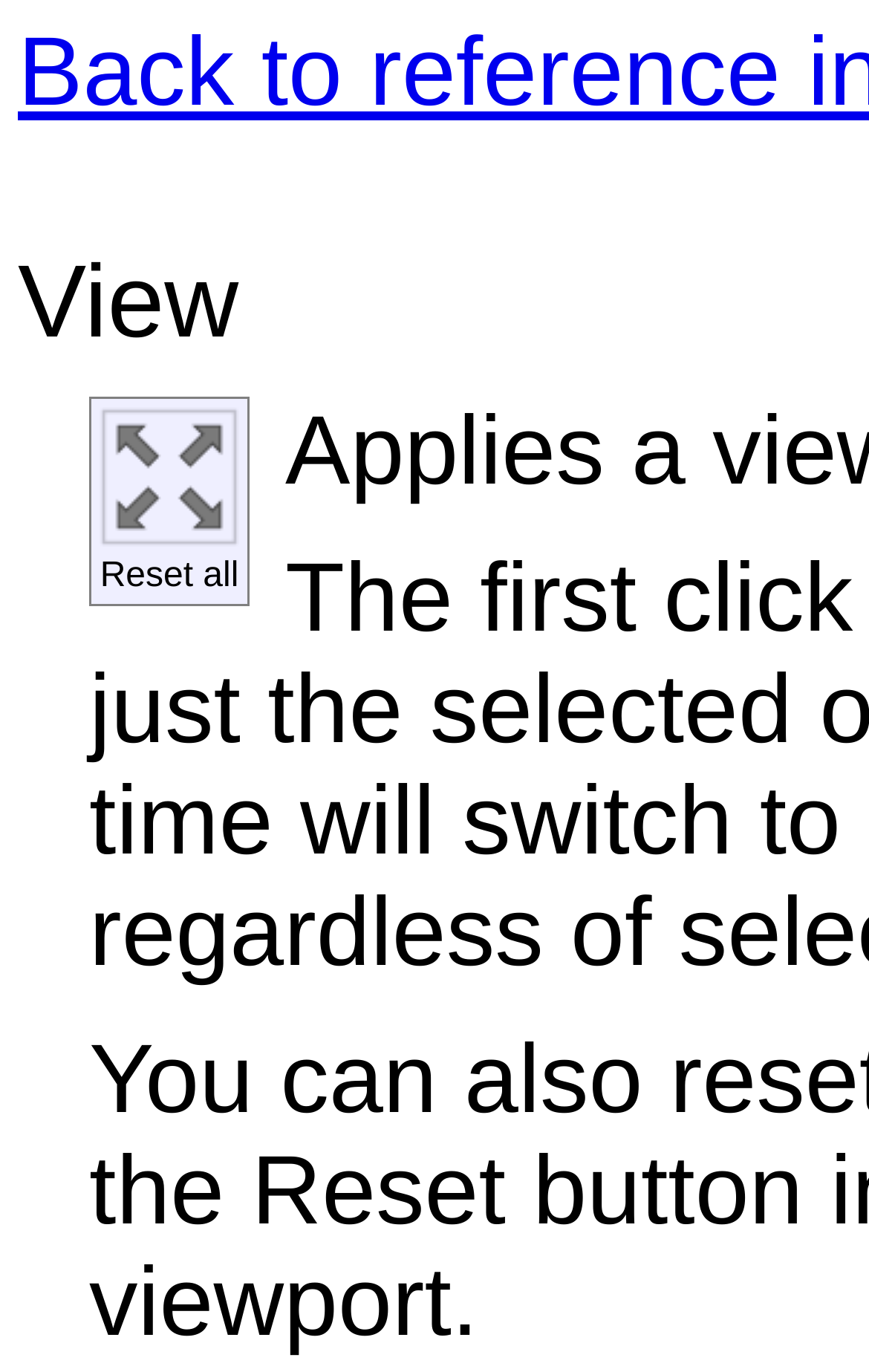How many table rows are there? Refer to the image and provide a one-word or short phrase answer.

2